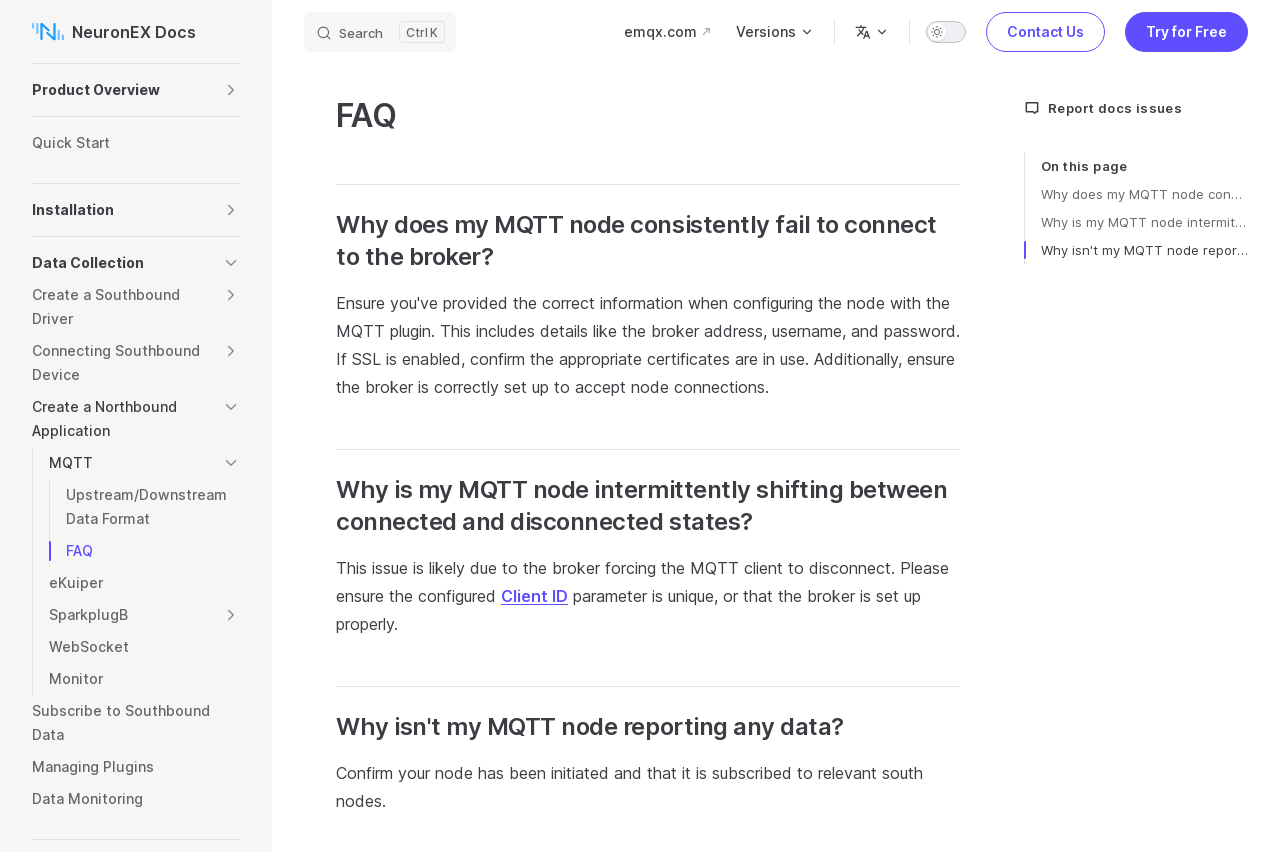What is the purpose of the 'Report docs issues' link?
Please answer the question with as much detail as possible using the screenshot.

I found a link 'Report docs issues' on the top right corner of the page, which suggests that it is used to report any issues or errors found in the documentation.